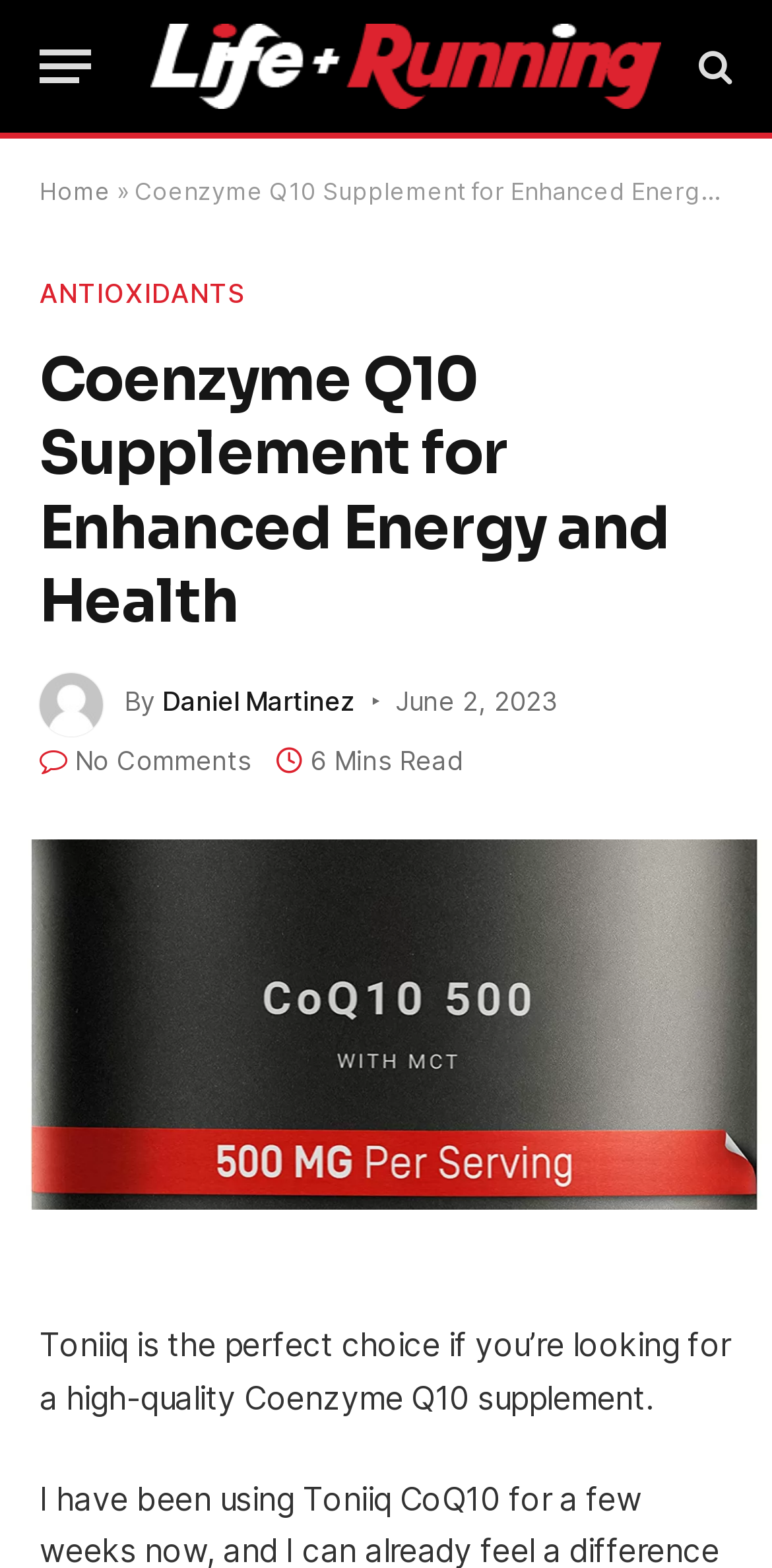Respond with a single word or phrase for the following question: 
Is there an image on the webpage?

Yes